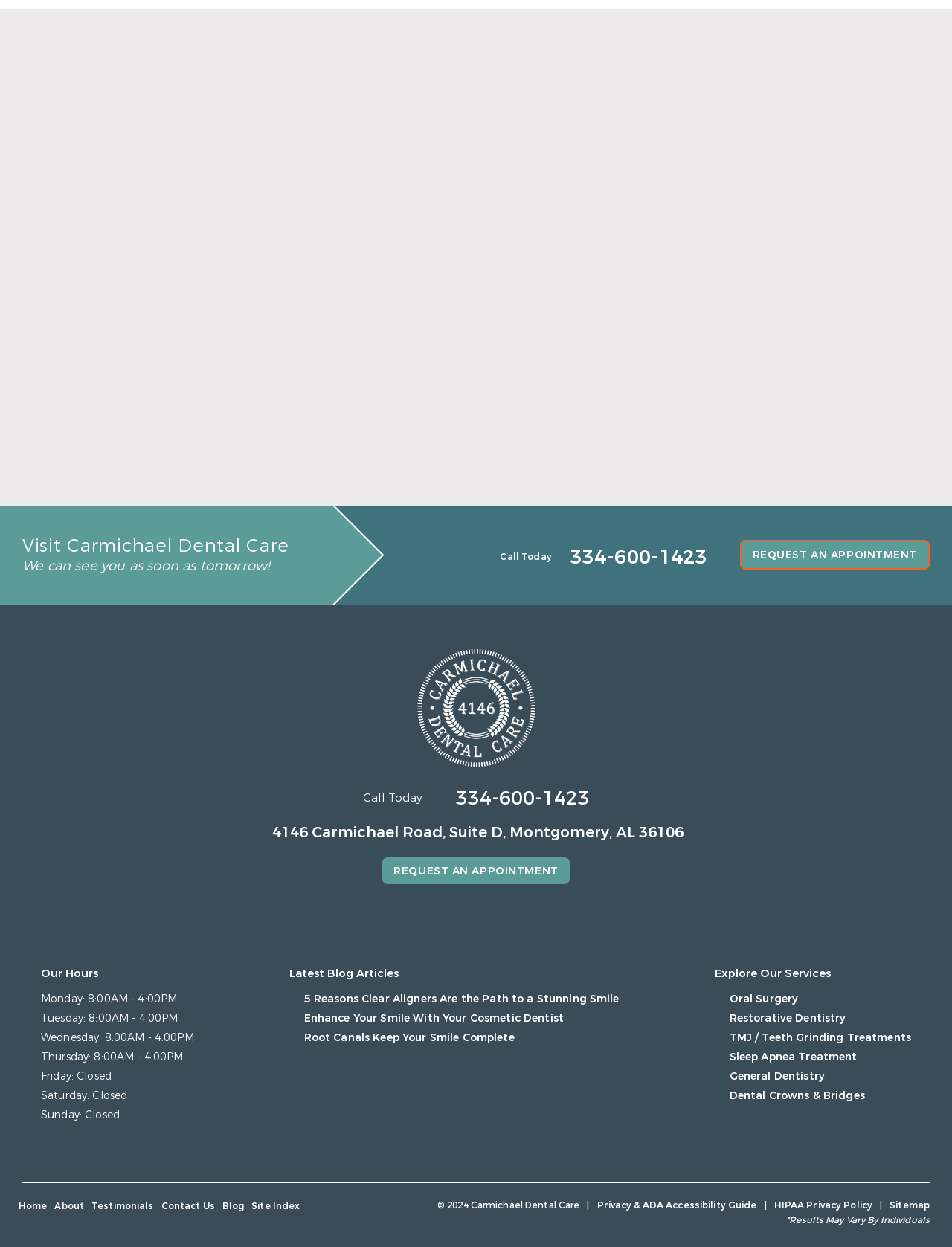Please locate the bounding box coordinates for the element that should be clicked to achieve the following instruction: "Call the dentist". Ensure the coordinates are given as four float numbers between 0 and 1, i.e., [left, top, right, bottom].

[0.525, 0.441, 0.743, 0.451]